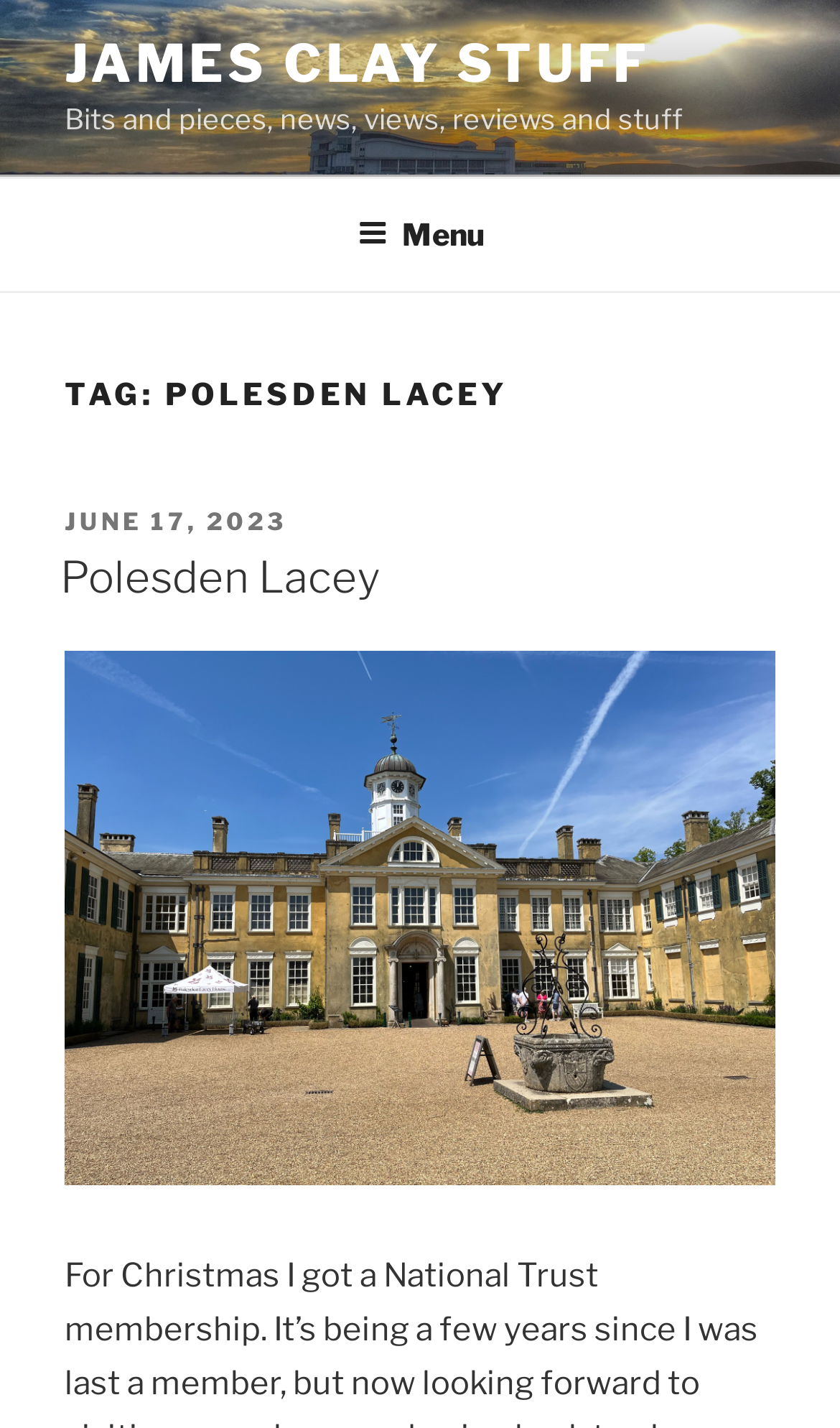Give a one-word or one-phrase response to the question: 
How many links are there in the current archive?

3